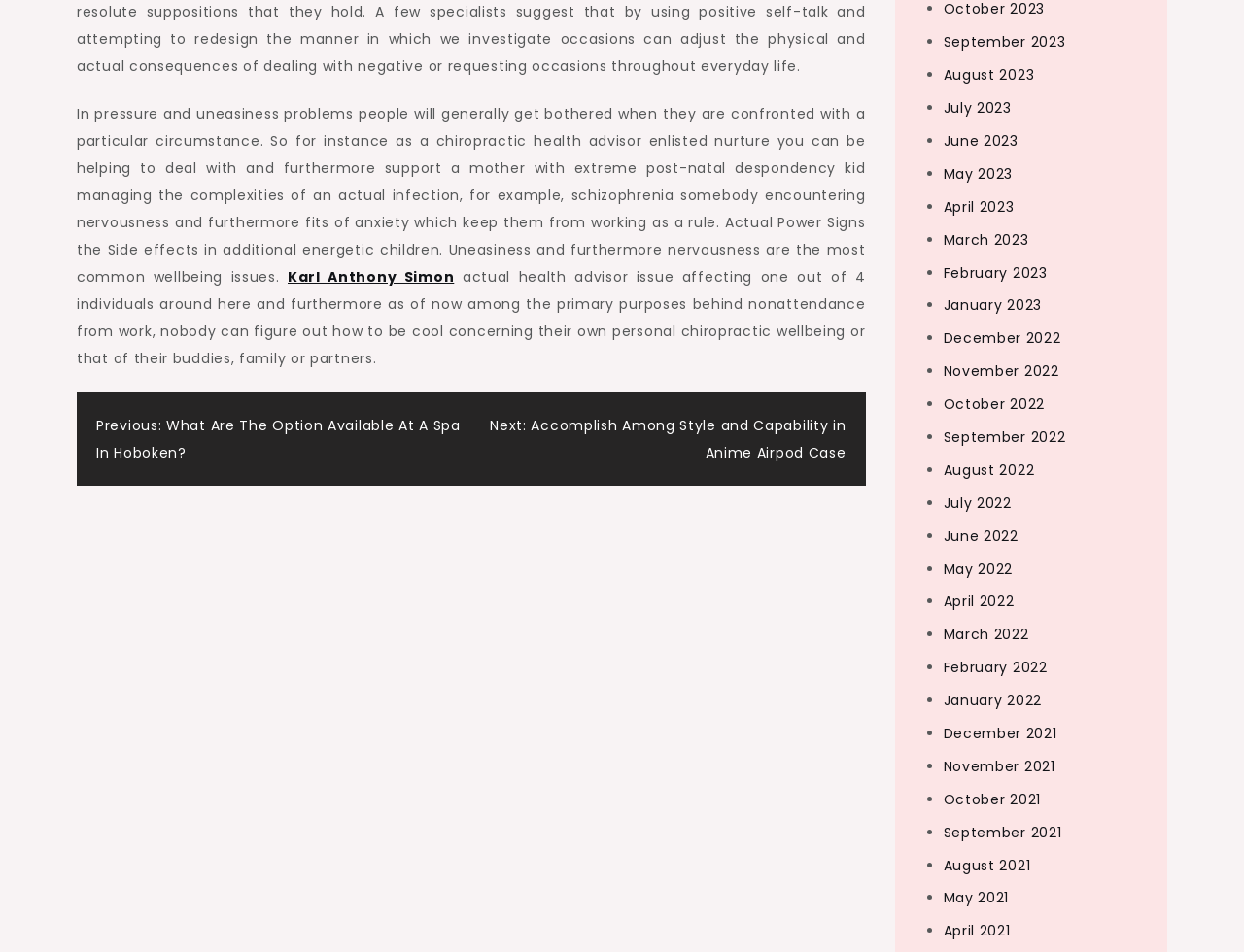What is the format of the archive links?
Please respond to the question thoroughly and include all relevant details.

The archive links are listed in a format of 'Month Year', such as 'September 2023', 'August 2023', and so on, indicating that the format of the archive links is 'Month Year'.